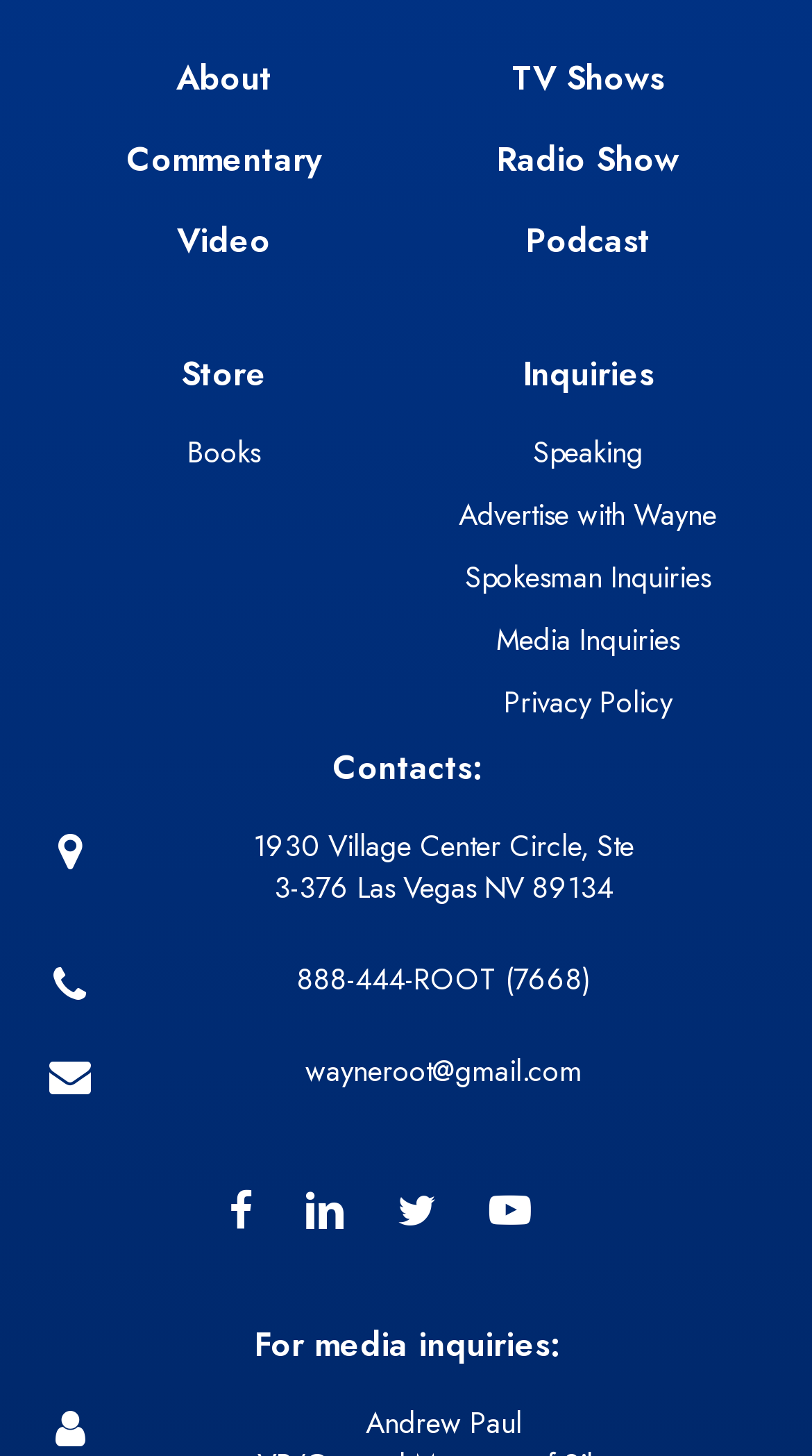Bounding box coordinates are specified in the format (top-left x, top-left y, bottom-right x, bottom-right y). All values are floating point numbers bounded between 0 and 1. Please provide the bounding box coordinate of the region this sentence describes: Books

[0.231, 0.296, 0.321, 0.325]